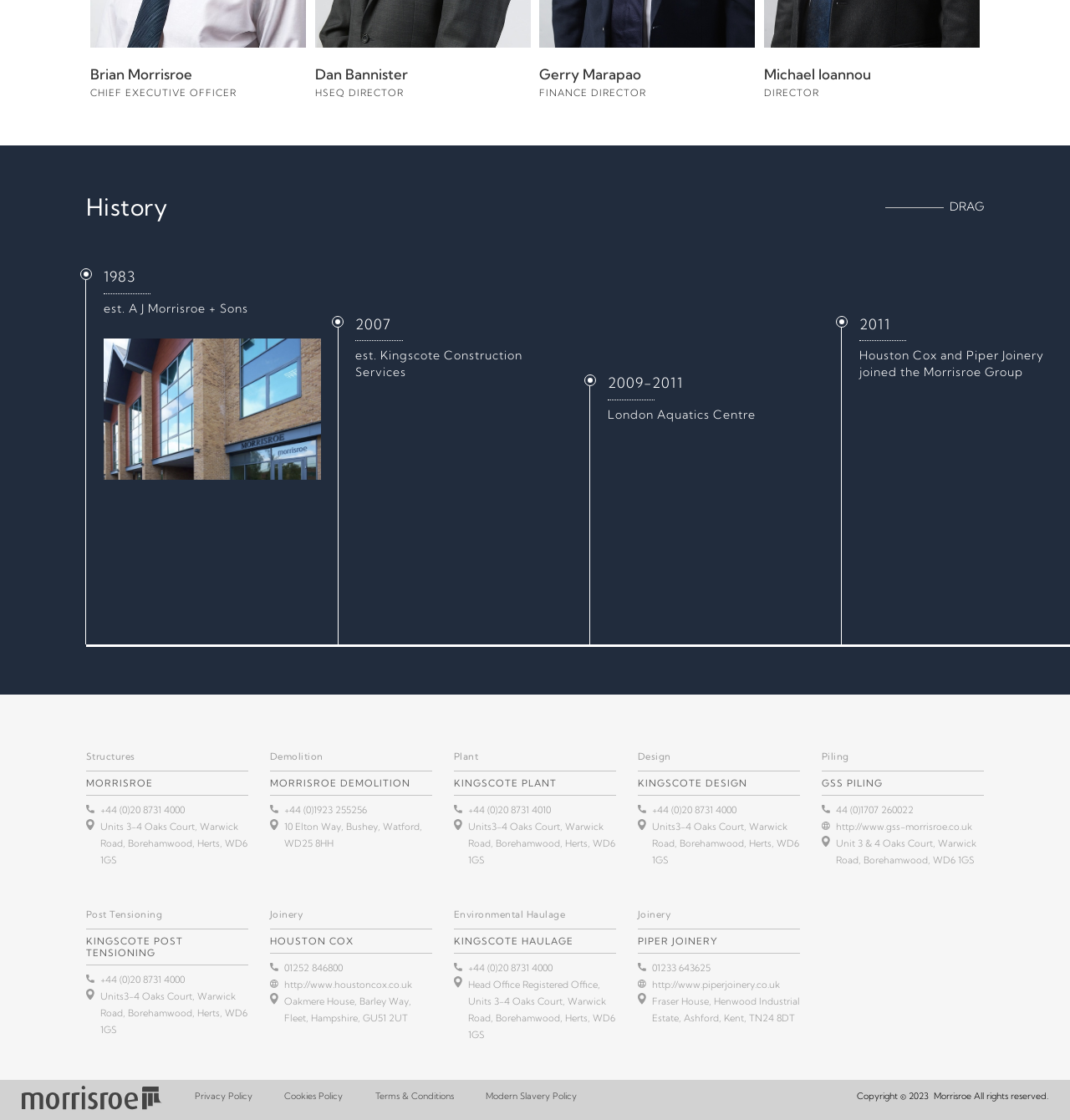Identify the bounding box coordinates for the region of the element that should be clicked to carry out the instruction: "Visit the Kingscote Construction Services website". The bounding box coordinates should be four float numbers between 0 and 1, i.e., [left, top, right, bottom].

[0.332, 0.311, 0.489, 0.339]